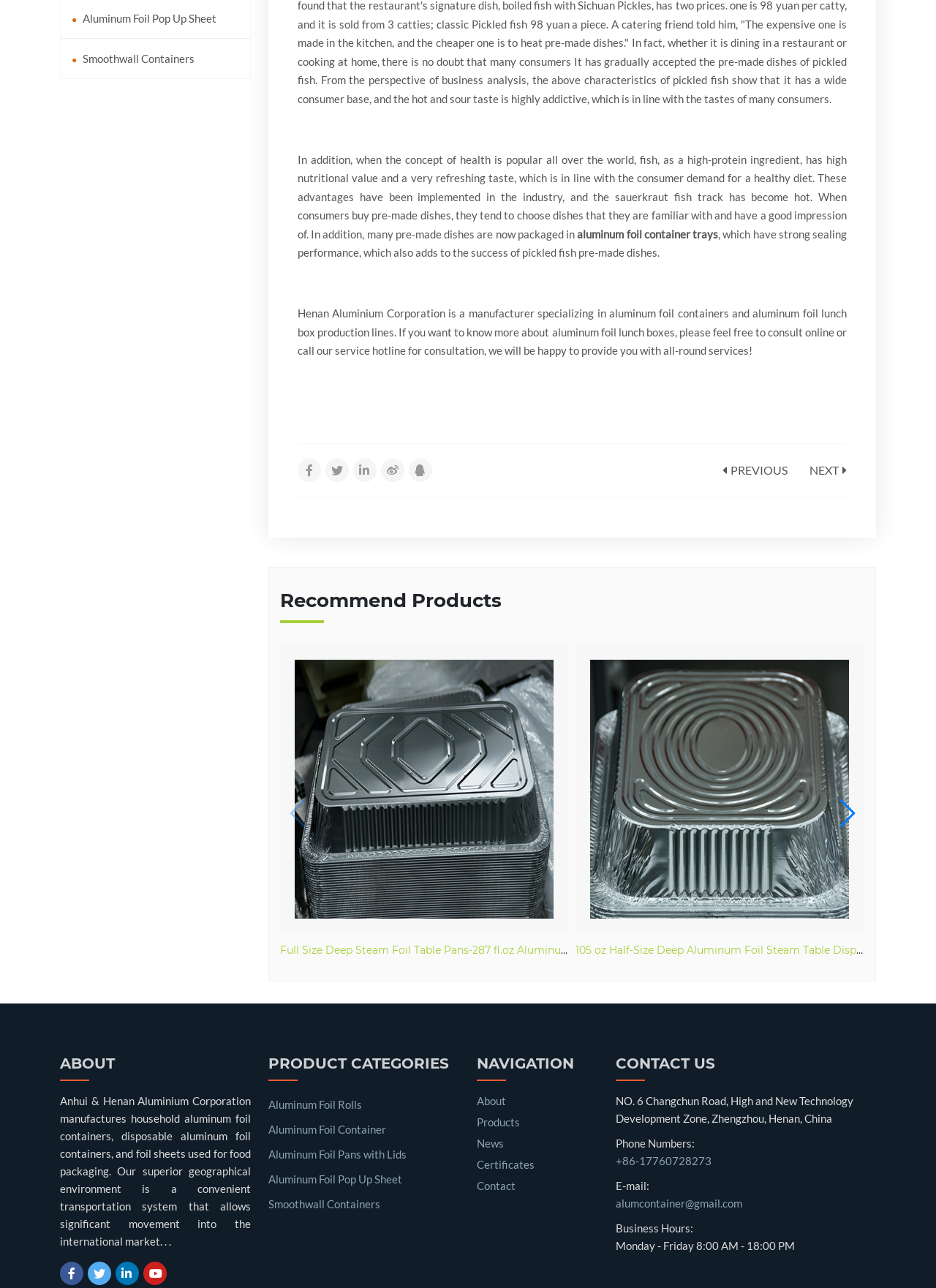Locate the bounding box coordinates of the element I should click to achieve the following instruction: "Learn more about 'Smoothwall Containers'".

[0.065, 0.03, 0.267, 0.061]